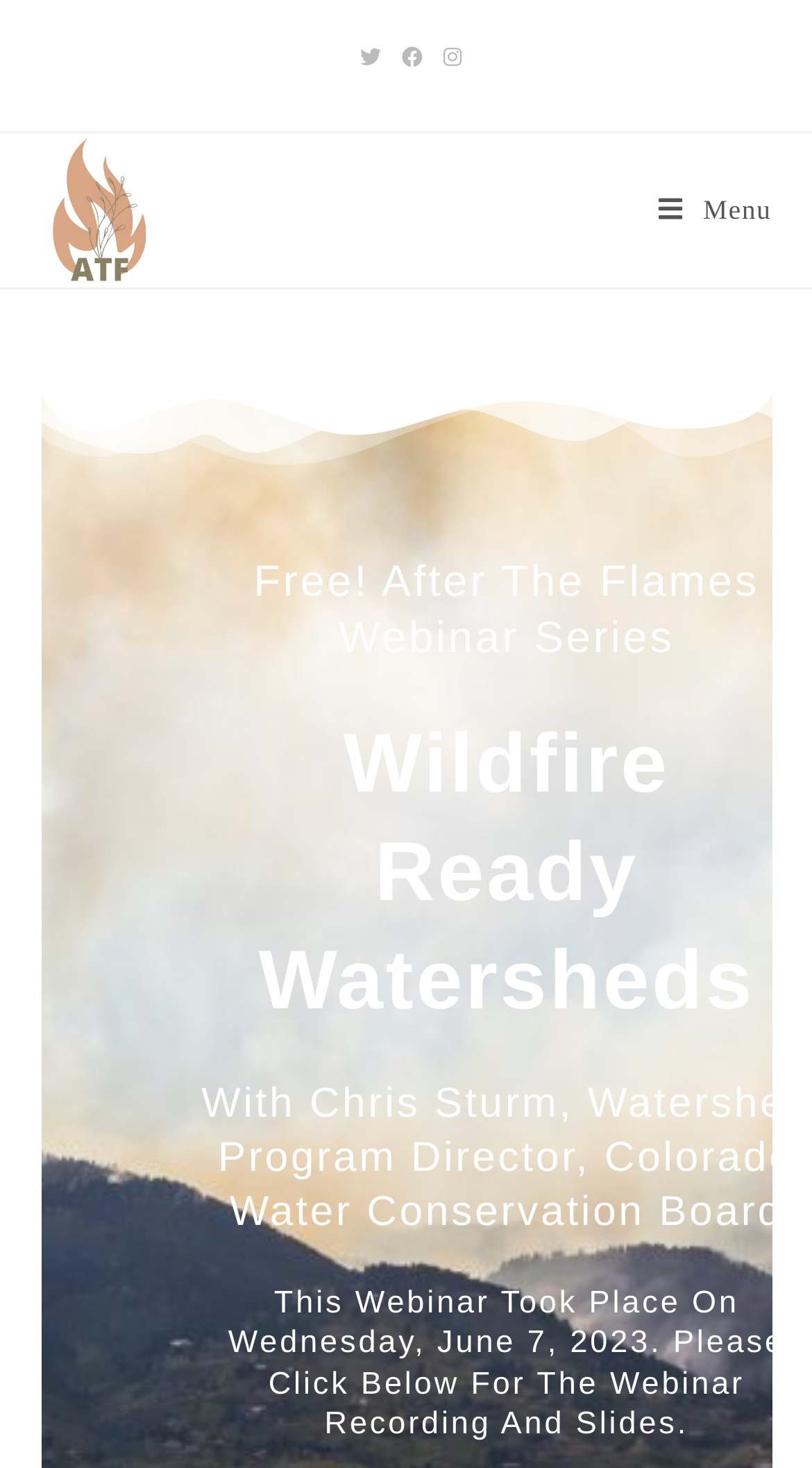How many social media links are present?
Using the visual information, respond with a single word or phrase.

3